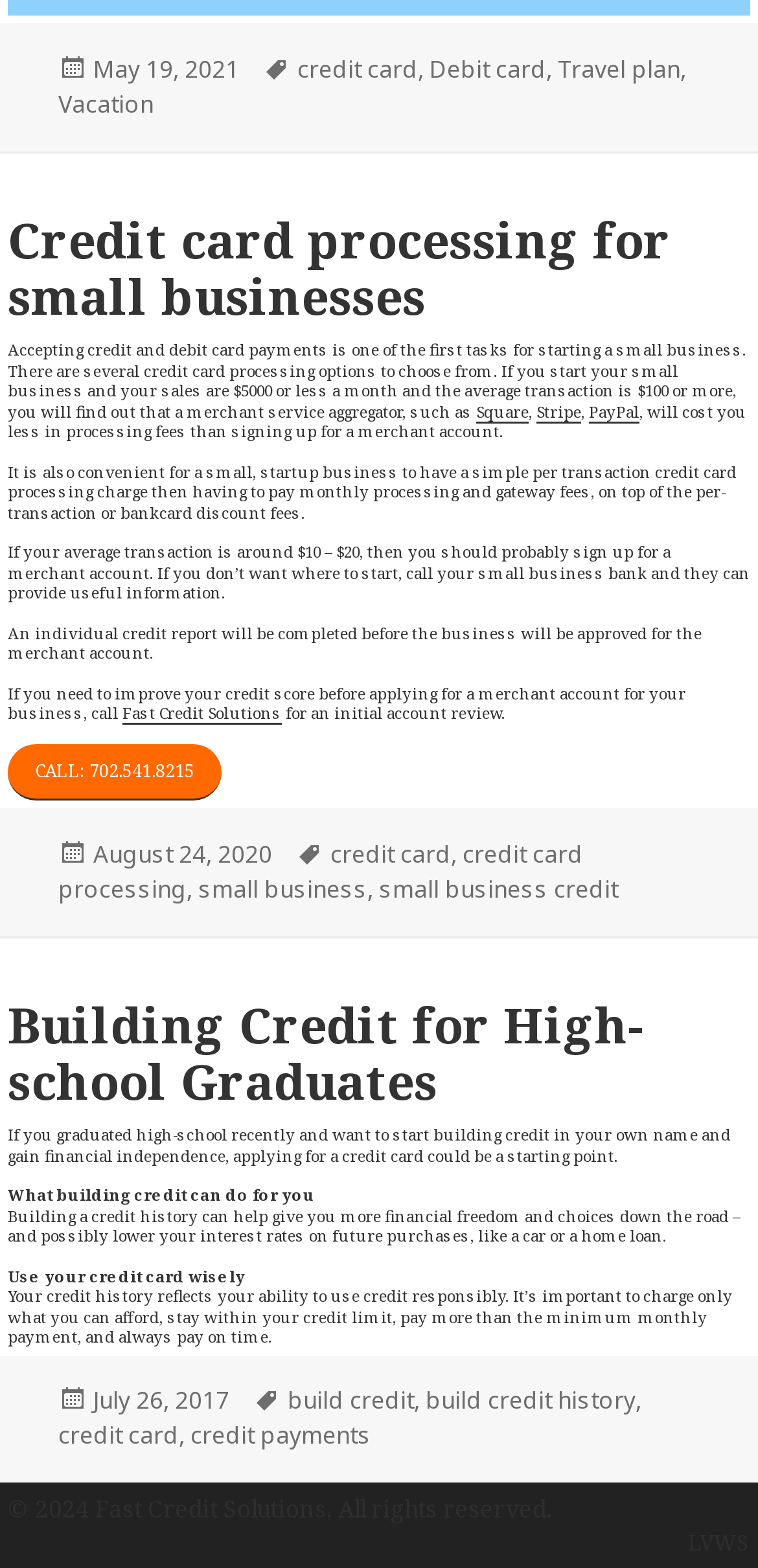What is the copyright year of this webpage?
Based on the screenshot, provide your answer in one word or phrase.

2024